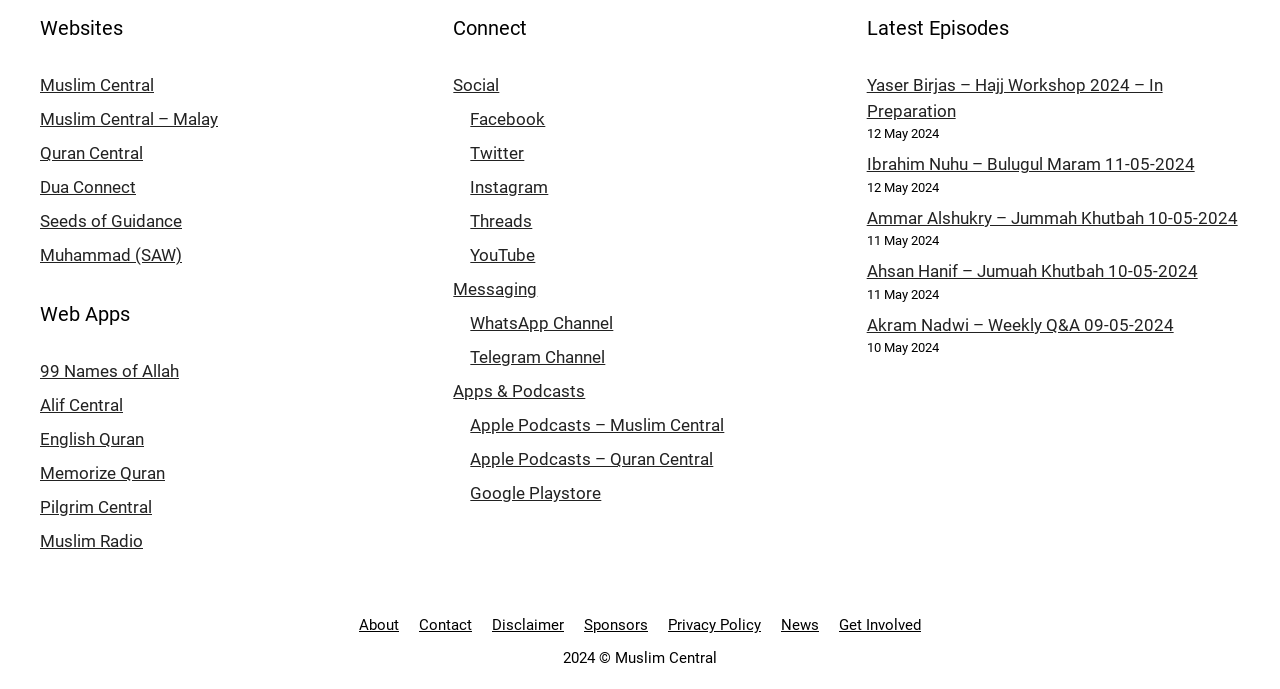What is the name of the first episode listed under 'Latest Episodes'?
Please answer using one word or phrase, based on the screenshot.

Hajj Workshop 2024